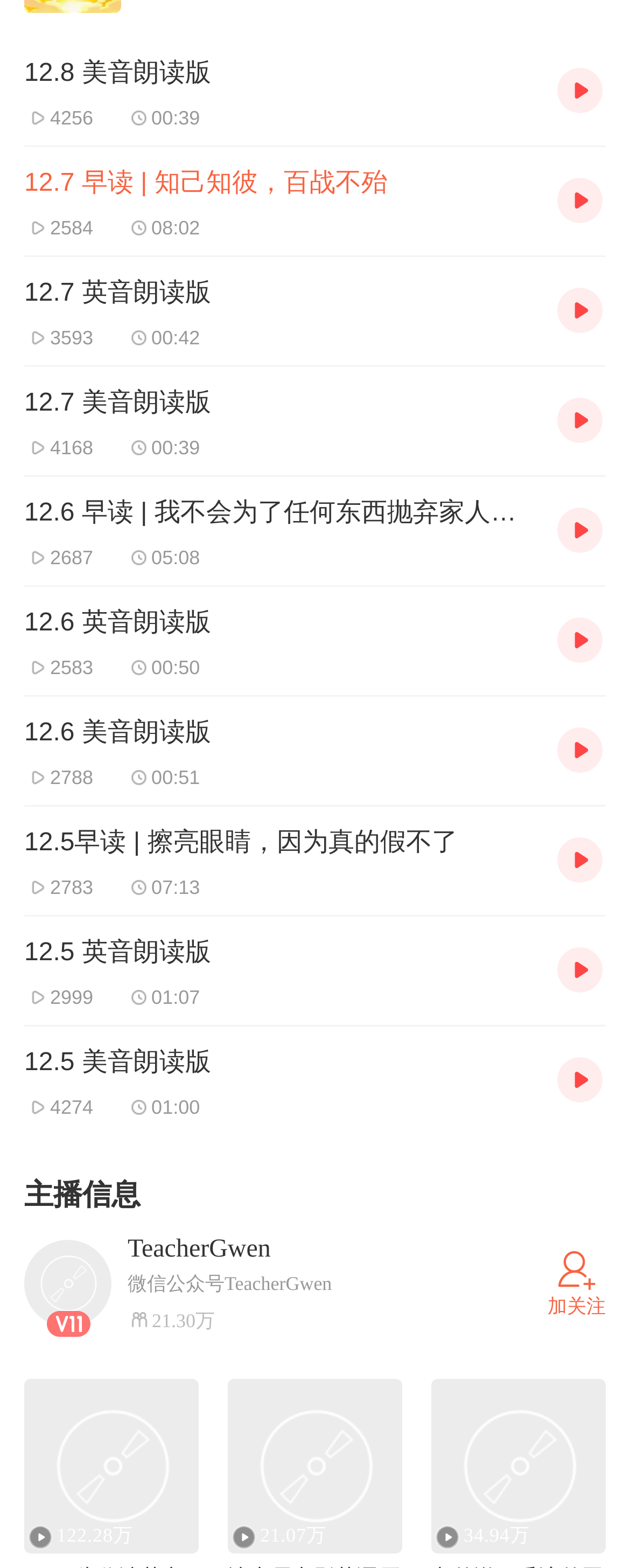Provide the bounding box coordinates of the HTML element this sentence describes: "加关注". The bounding box coordinates consist of four float numbers between 0 and 1, i.e., [left, top, right, bottom].

[0.869, 0.798, 0.962, 0.839]